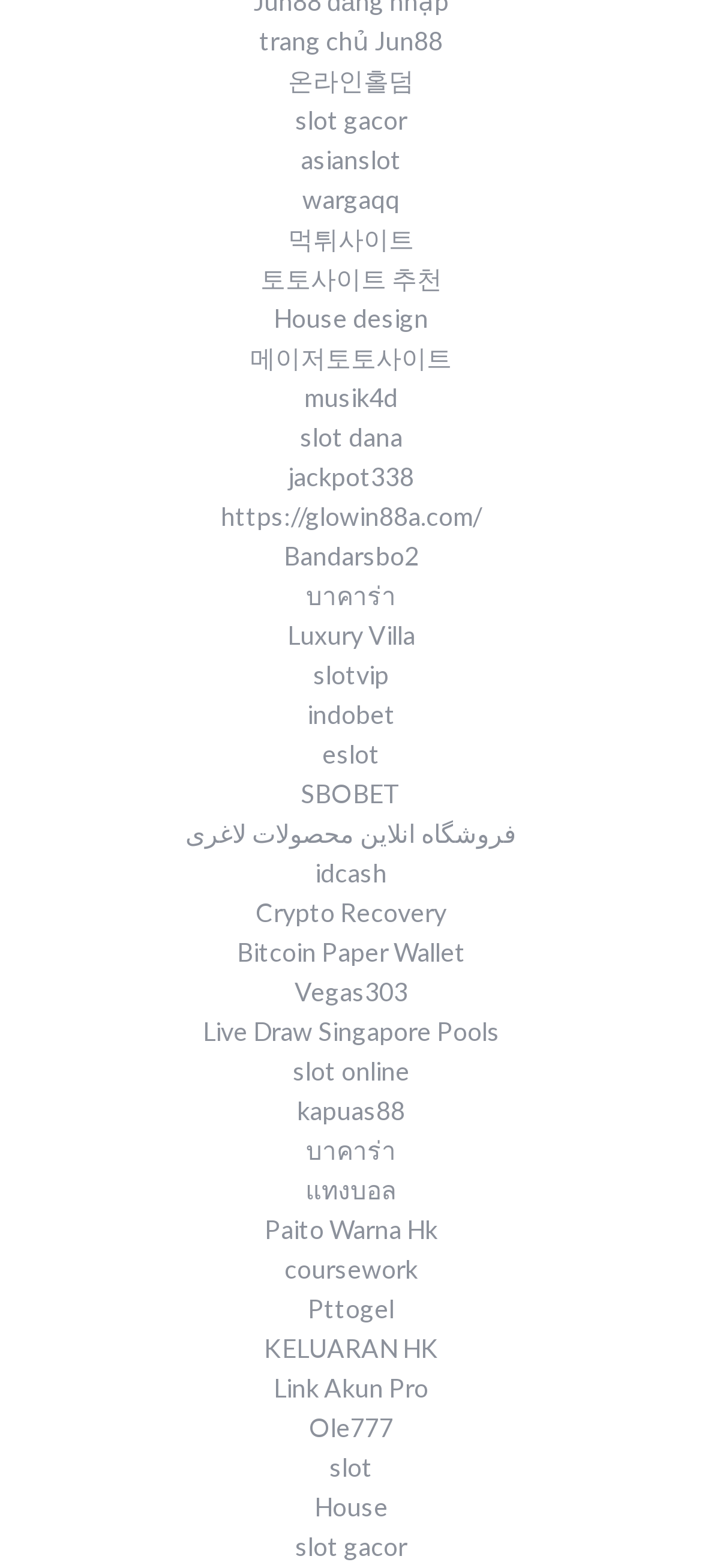Find the bounding box of the UI element described as follows: "Luxury Villa".

[0.409, 0.395, 0.591, 0.415]